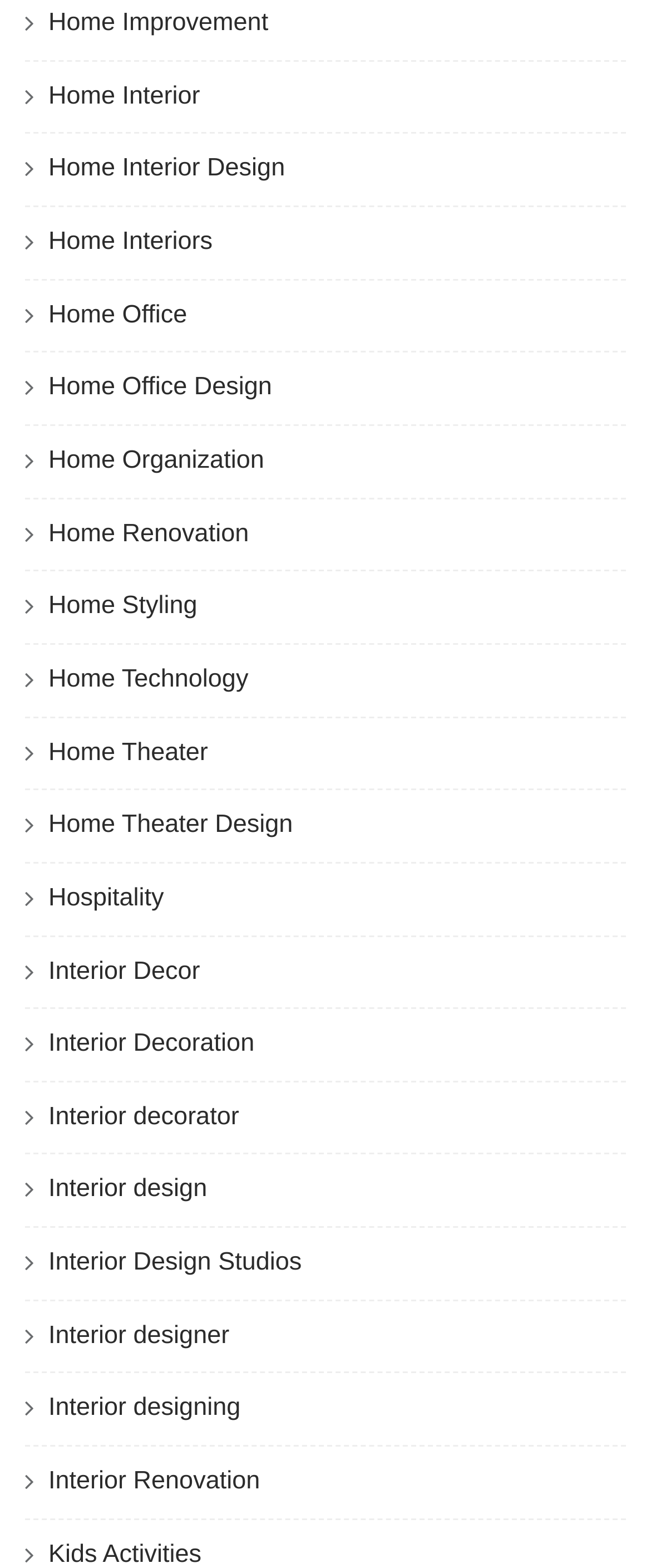Determine the bounding box coordinates of the clickable region to carry out the instruction: "click on Home Improvement".

[0.074, 0.006, 0.412, 0.024]